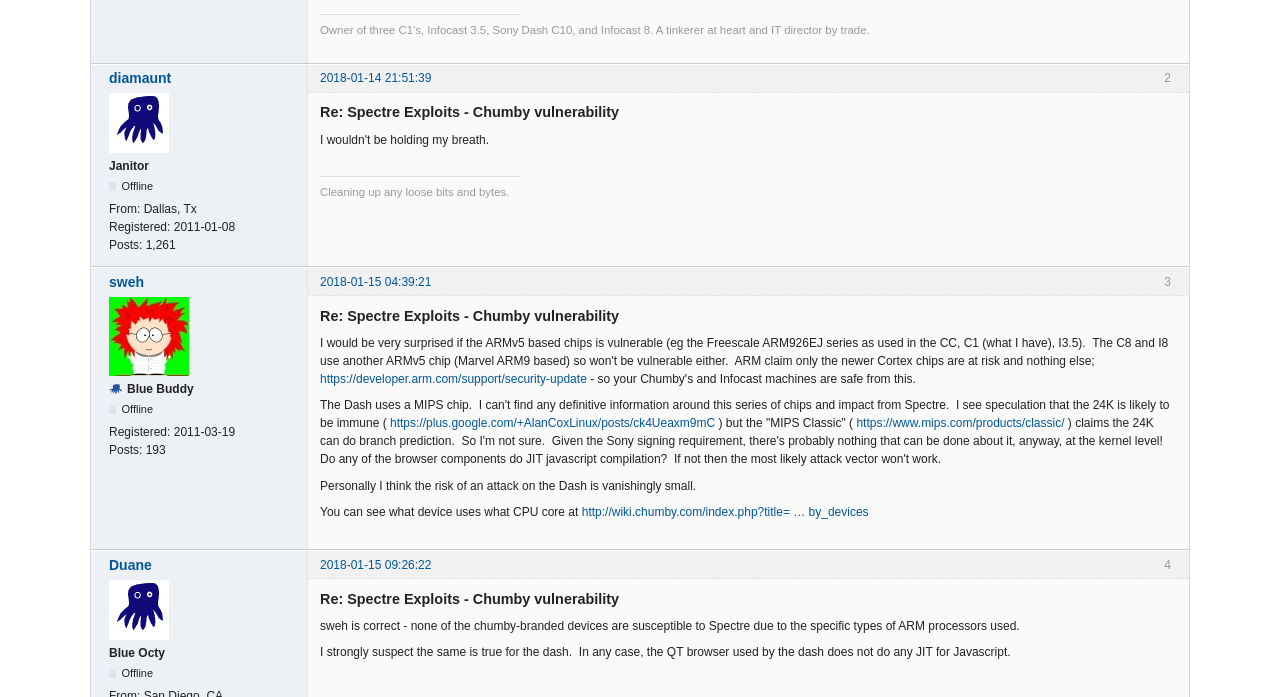Provide the bounding box coordinates for the UI element that is described by this text: "Methodologies, methods, and practices". The coordinates should be in the form of four float numbers between 0 and 1: [left, top, right, bottom].

None